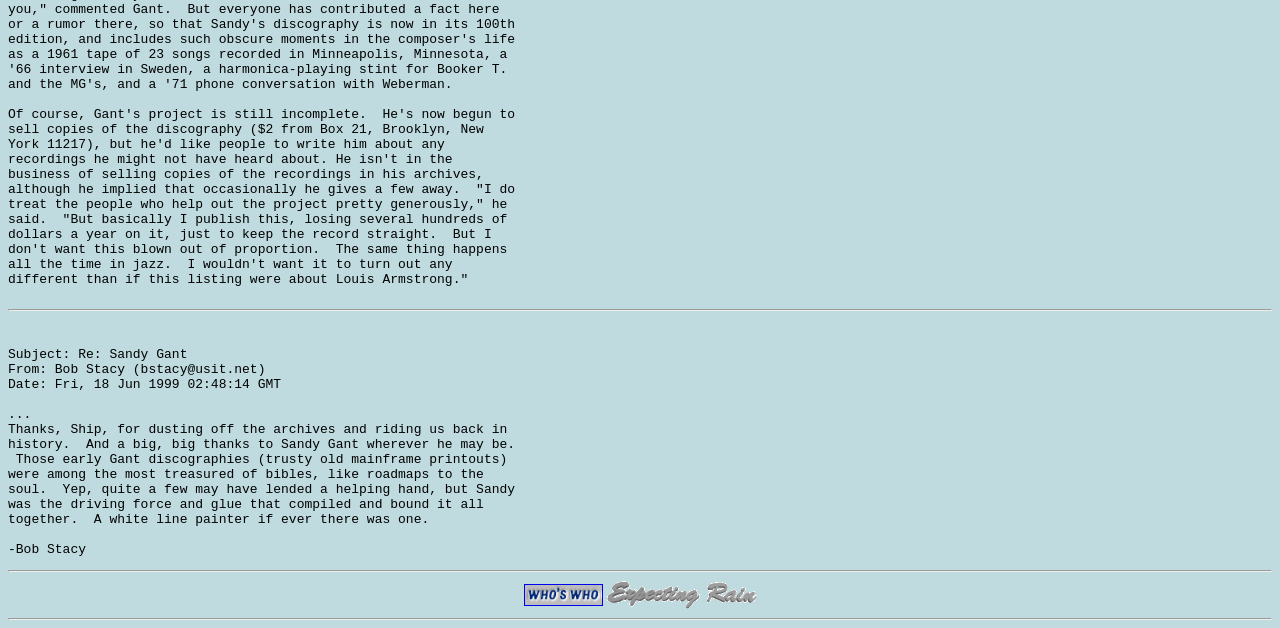Provide the bounding box coordinates of the HTML element described as: "alt="Who's Who"". The bounding box coordinates should be four float numbers between 0 and 1, i.e., [left, top, right, bottom].

[0.409, 0.926, 0.471, 0.953]